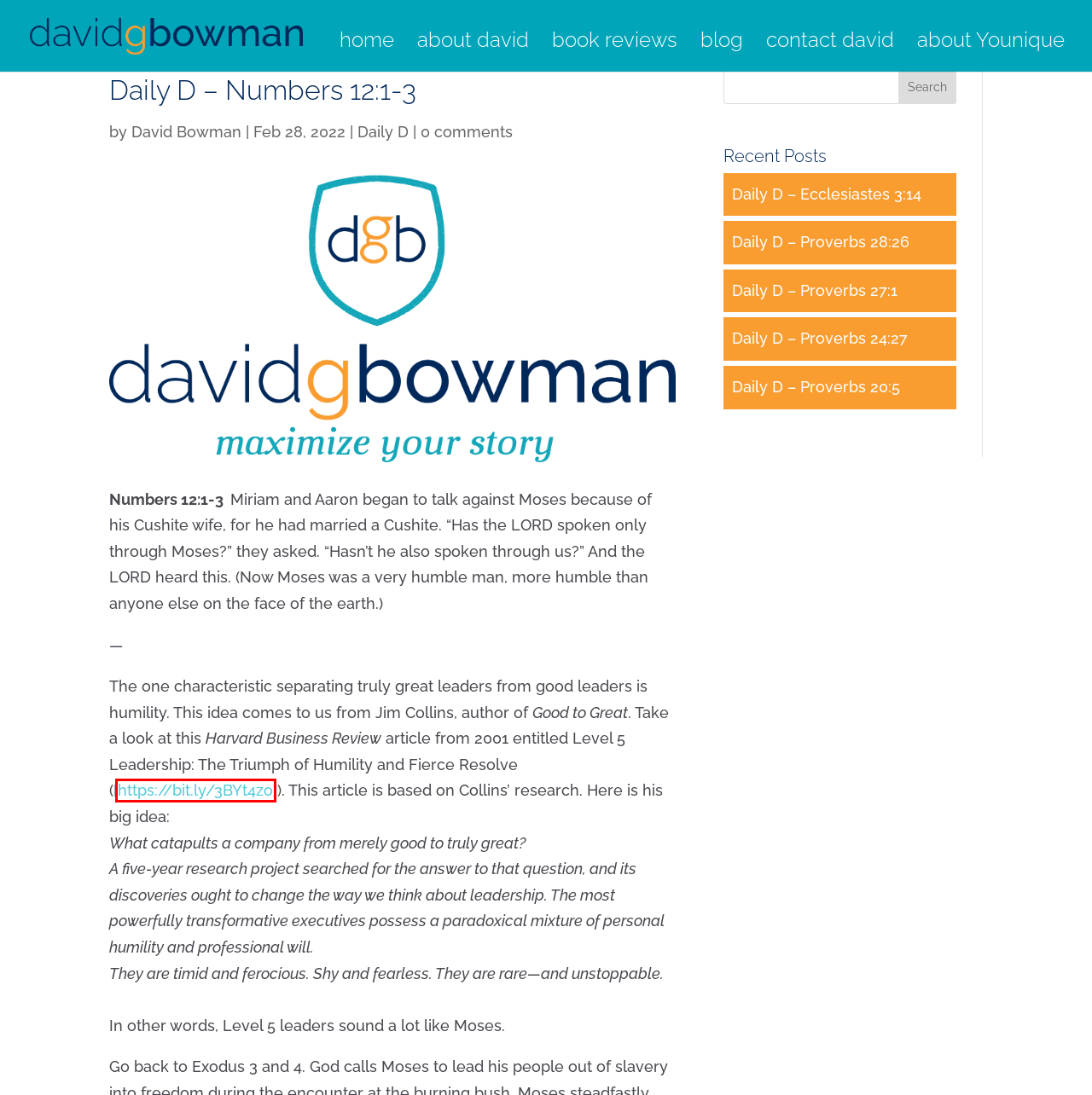Examine the screenshot of the webpage, noting the red bounding box around a UI element. Pick the webpage description that best matches the new page after the element in the red bounding box is clicked. Here are the candidates:
A. » Daily D – Proverbs 27:1
B. » Daily D – Proverbs 20:5
C. Level 5 Leadership: The Triumph of Humility and Fierce Resolve
D. » Blog
E. » Daily D – Proverbs 24:27
F. » Daily D – Ecclesiastes 3:14
G. » David Bowman
H. » Book Reviews

C